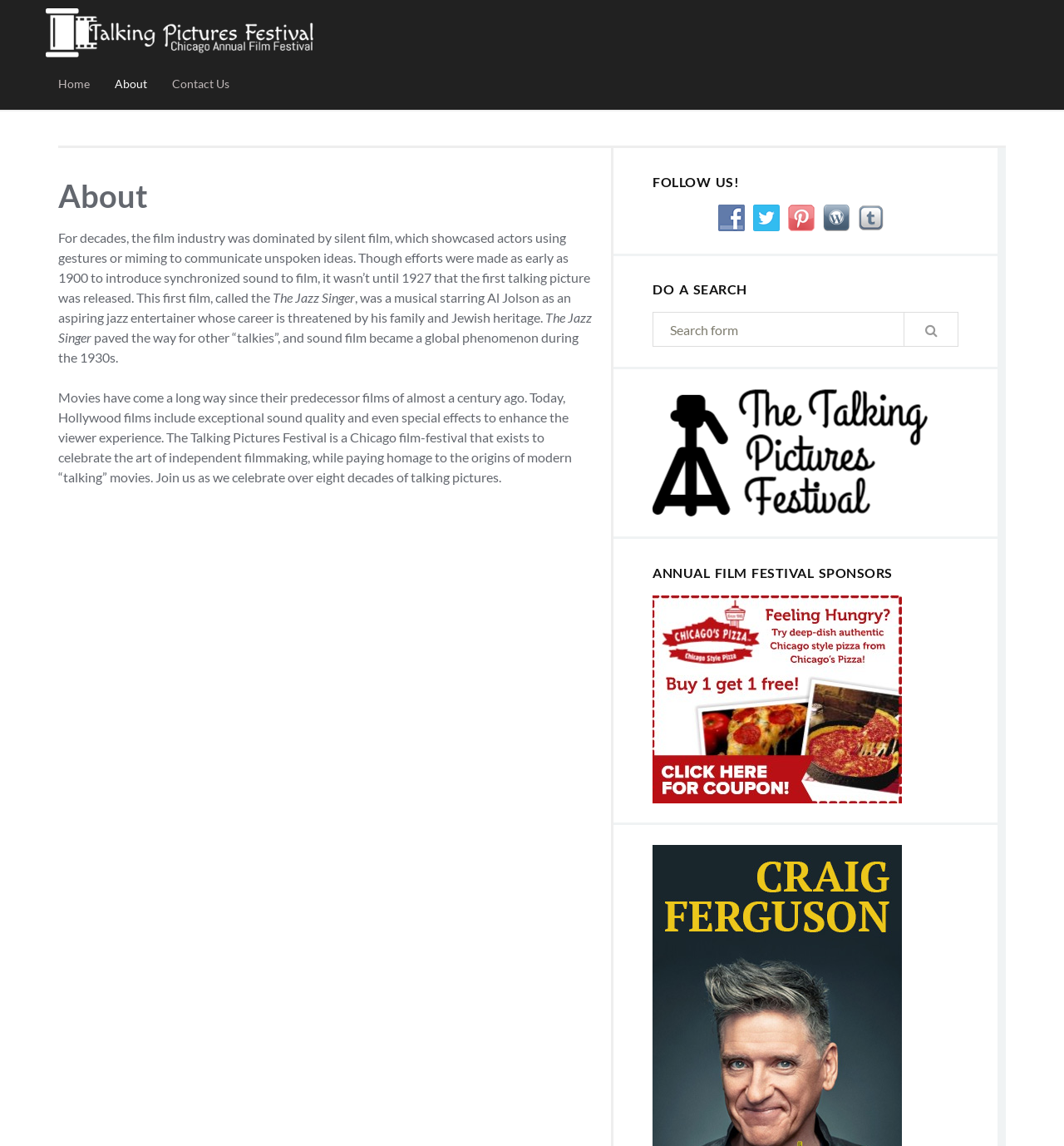Extract the bounding box coordinates of the UI element described by: "Home". The coordinates should include four float numbers ranging from 0 to 1, e.g., [left, top, right, bottom].

[0.043, 0.05, 0.096, 0.096]